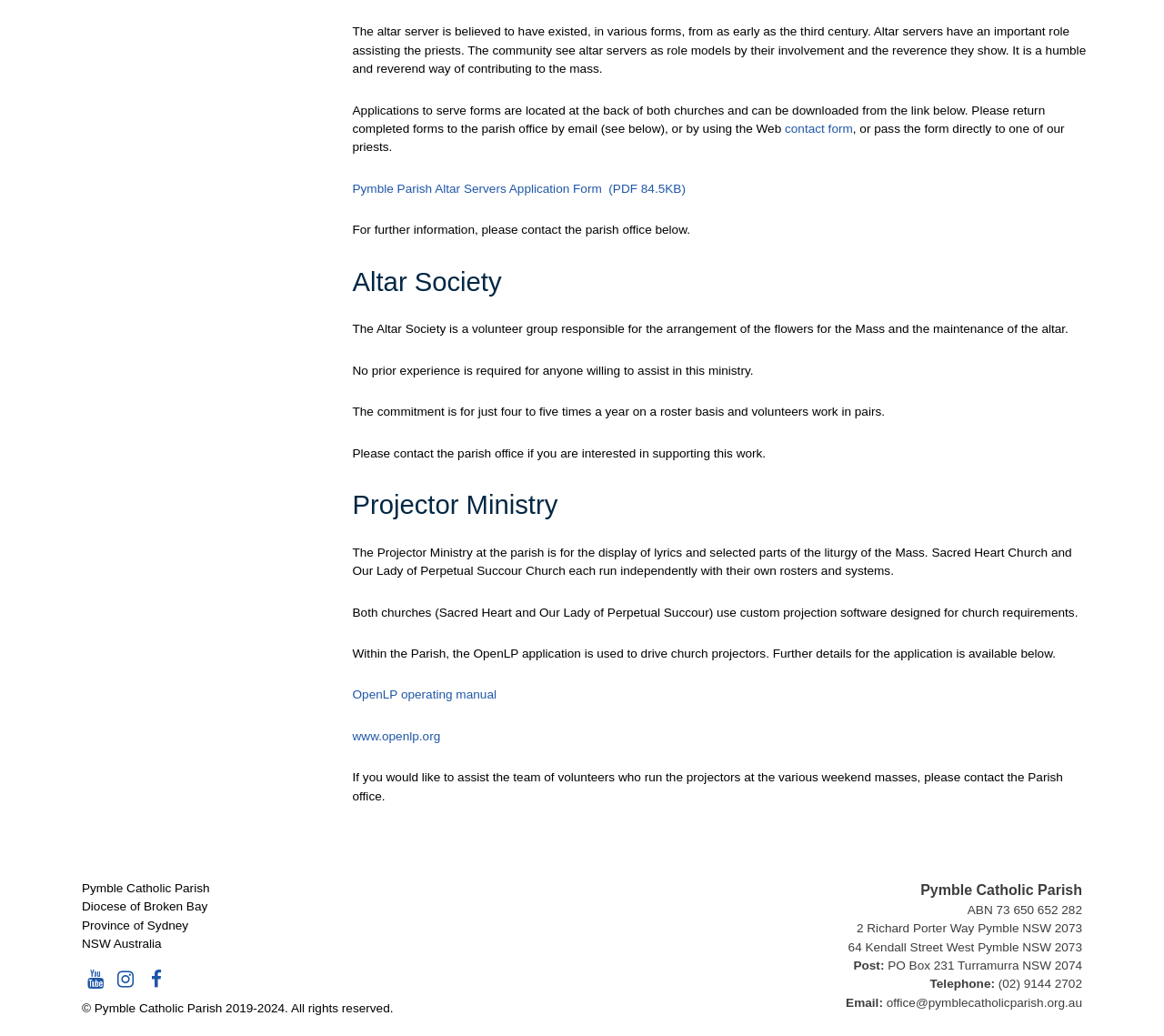Based on the element description "Switch skin", predict the bounding box coordinates of the UI element.

None